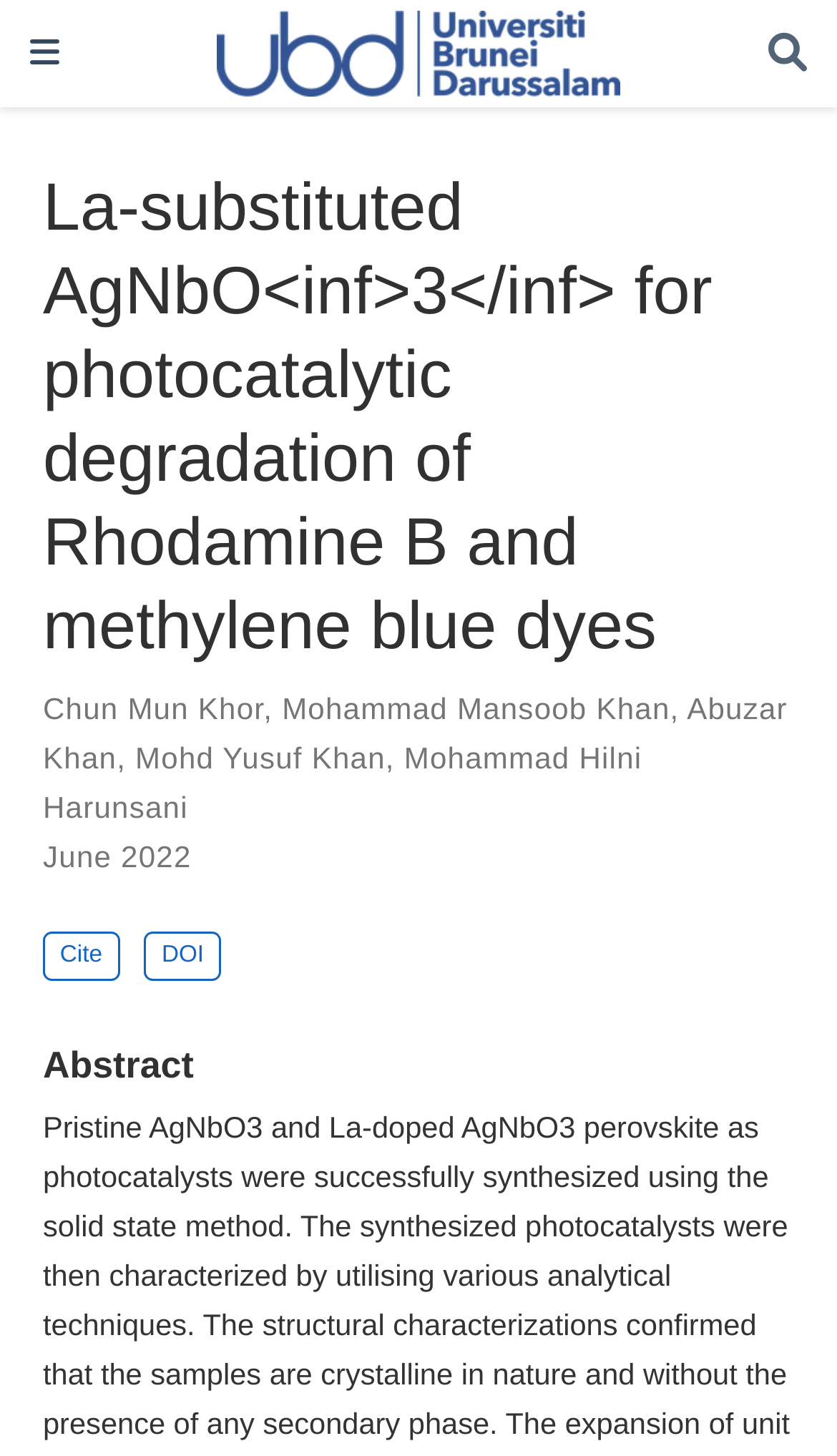Provide a single word or phrase to answer the given question: 
What is the purpose of the 'Cite' button?

To cite the research